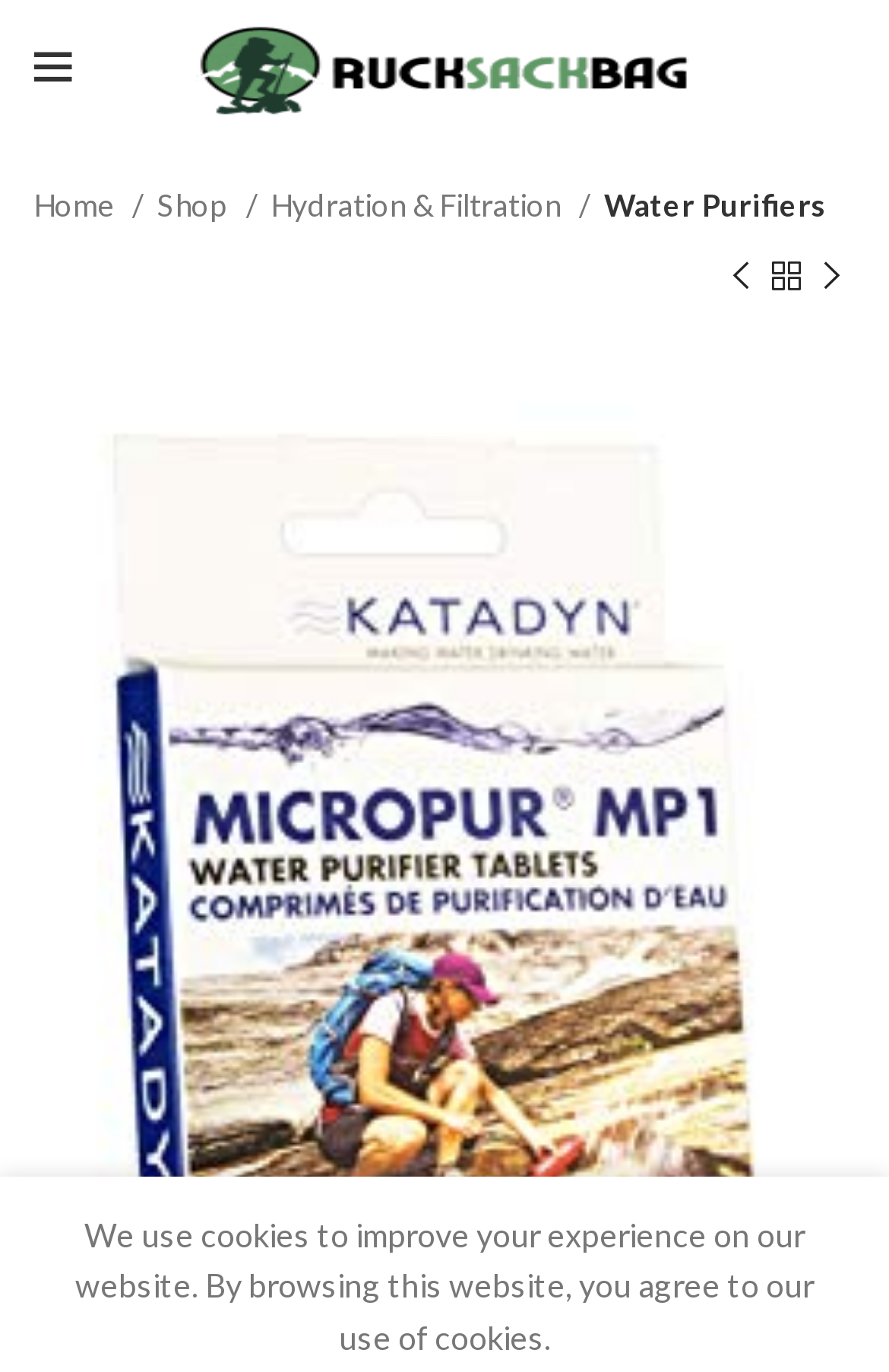Please specify the bounding box coordinates in the format (top-left x, top-left y, bottom-right x, bottom-right y), with values ranging from 0 to 1. Identify the bounding box for the UI component described as follows: Home

[0.038, 0.133, 0.162, 0.168]